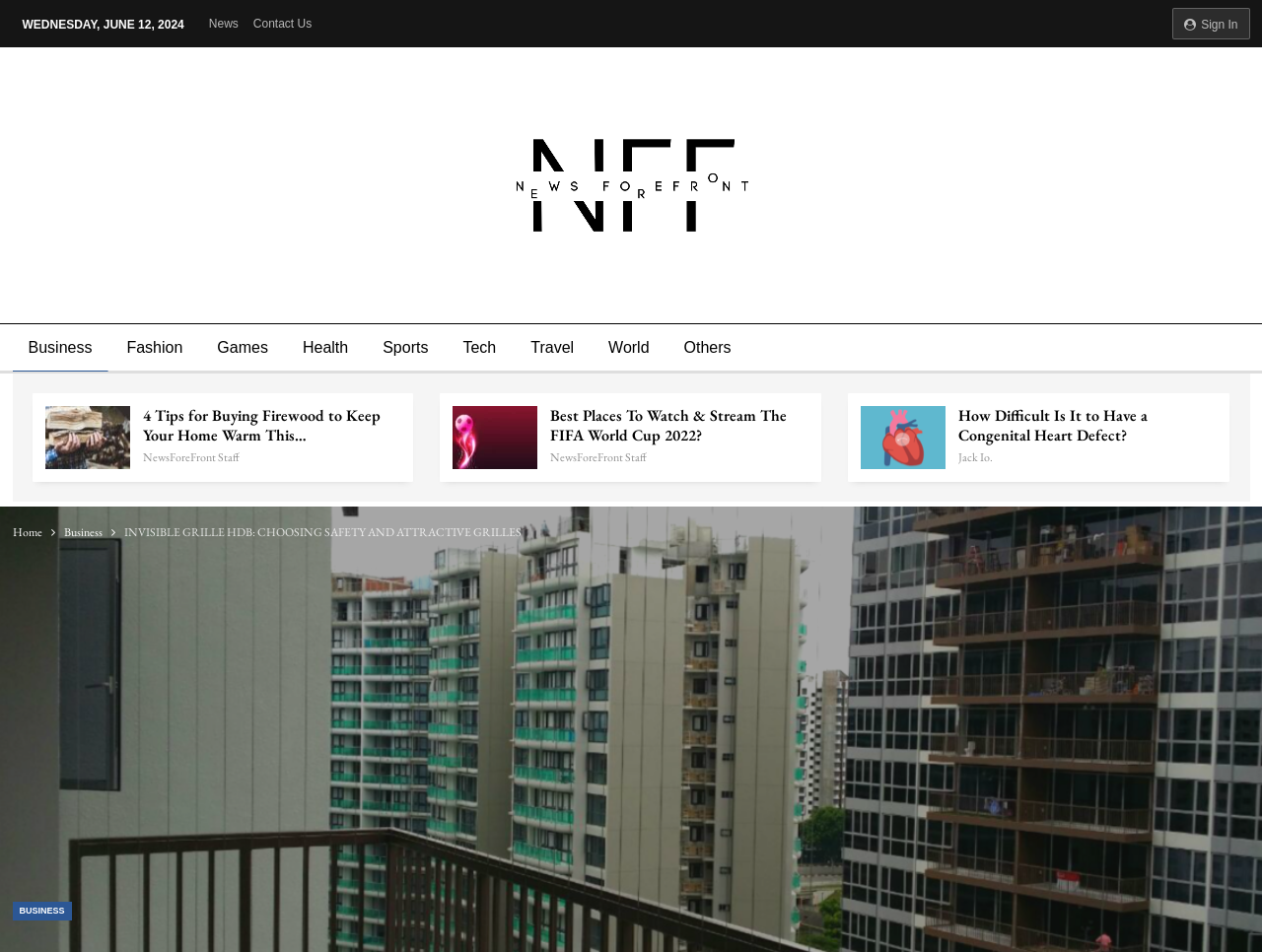Determine the bounding box coordinates for the area you should click to complete the following instruction: "Visit News page".

[0.165, 0.018, 0.189, 0.032]